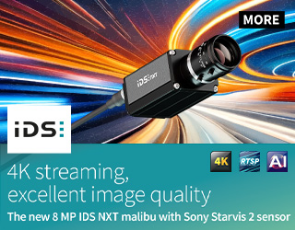Generate an elaborate caption that includes all aspects of the image.

The image showcases the innovative 8 MP IDS NXT malibu camera, highlighting its capabilities for 4K streaming and excellent image quality. The camera features a sleek design with a prominent lens, indicative of its advanced technology. Set against a dynamic background that suggests motion and speed, the image conveys the state-of-the-art nature of this product, particularly its use of the Sony Starvis 2 sensor. This integration promises high performance in various applications. Additionally, the visual includes a "MORE" button inviting viewers to explore further, making it a compelling promotional element for enthusiasts in imaging technology.